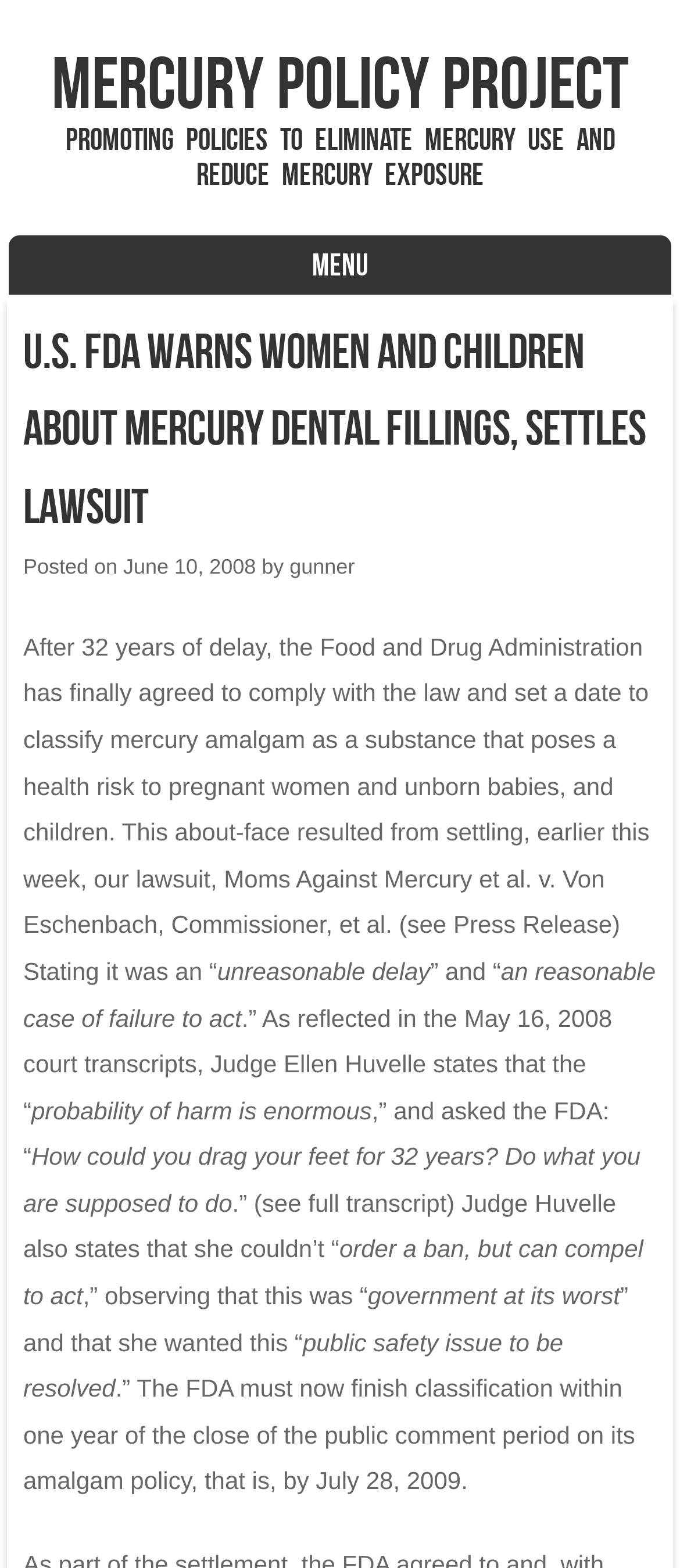Please provide a comprehensive response to the question below by analyzing the image: 
Who is the author of the article?

The author's name is mentioned in the article as 'gunner', which is linked to the author's profile or webpage.